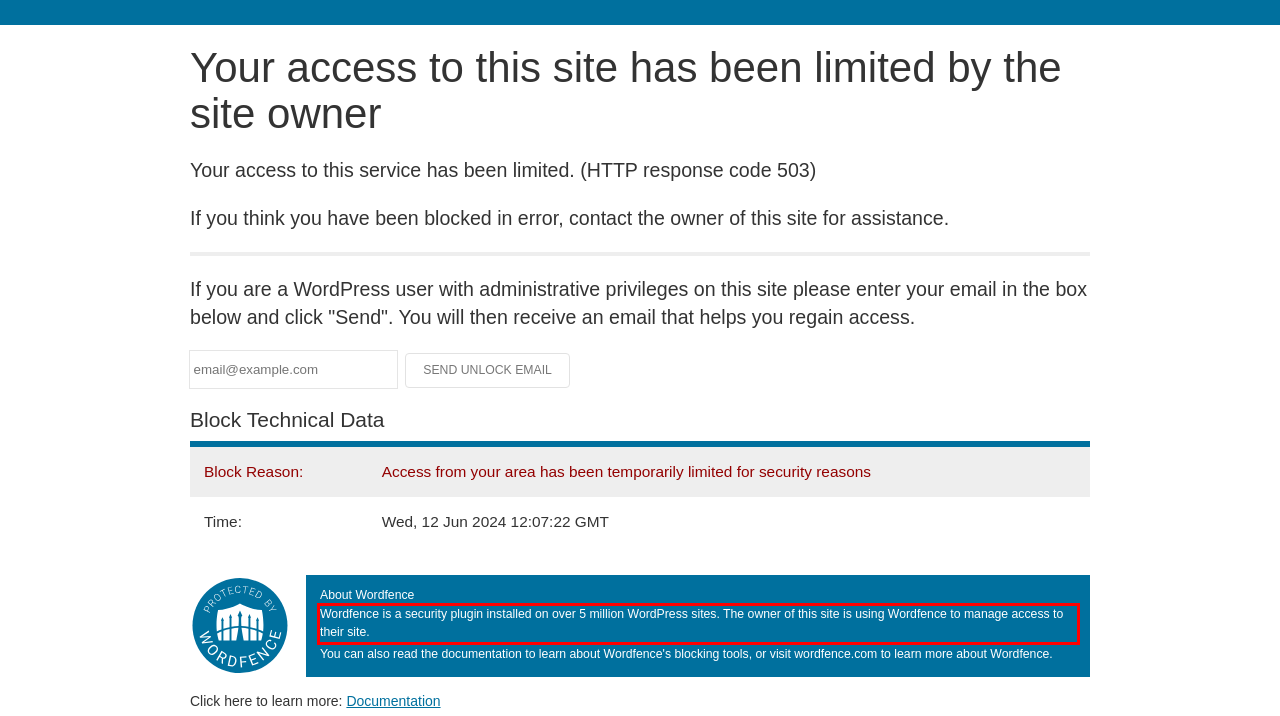Given a screenshot of a webpage containing a red bounding box, perform OCR on the text within this red bounding box and provide the text content.

Wordfence is a security plugin installed on over 5 million WordPress sites. The owner of this site is using Wordfence to manage access to their site.